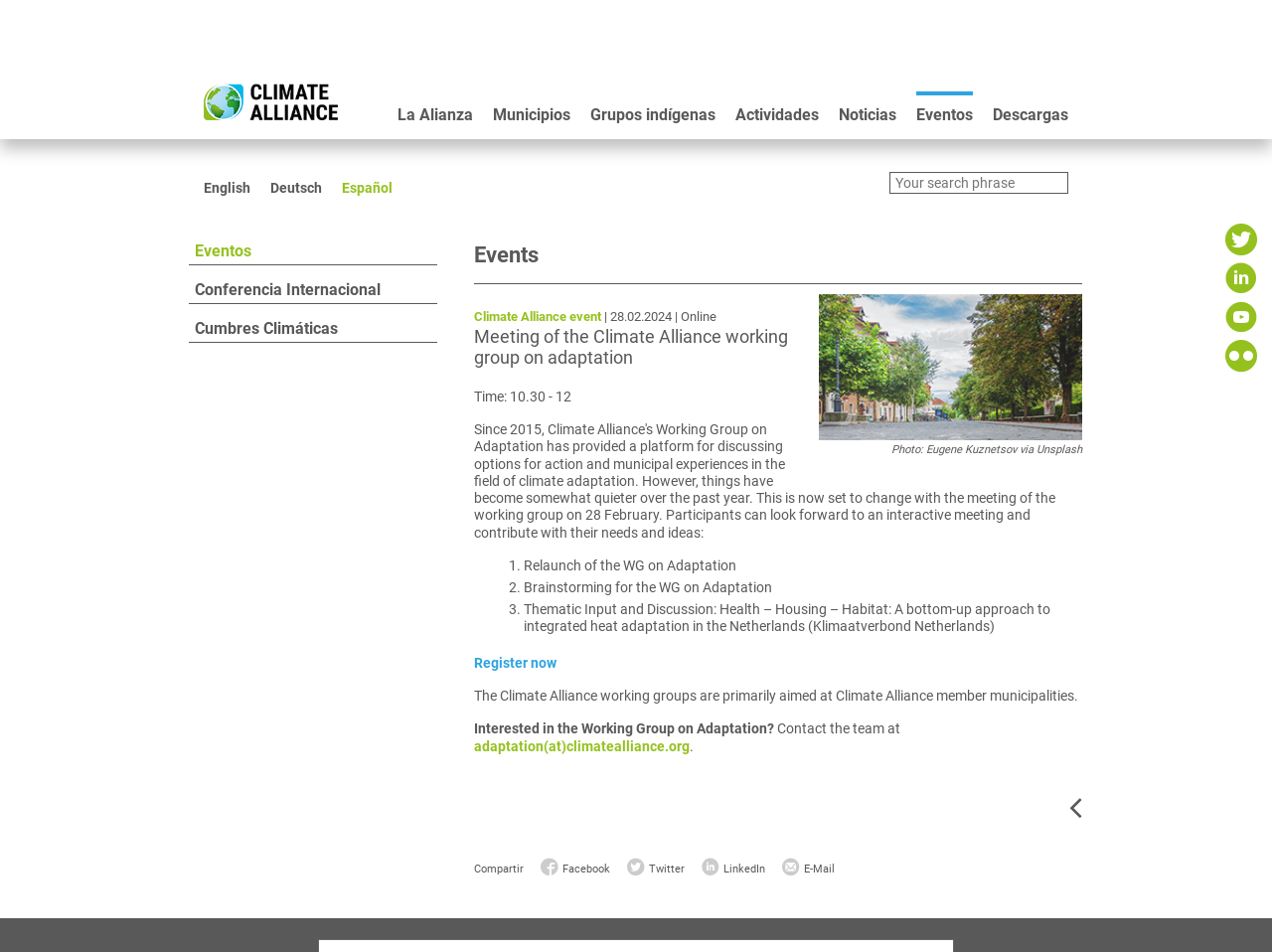Please give a succinct answer using a single word or phrase:
What is the time of the meeting?

10.30 - 12